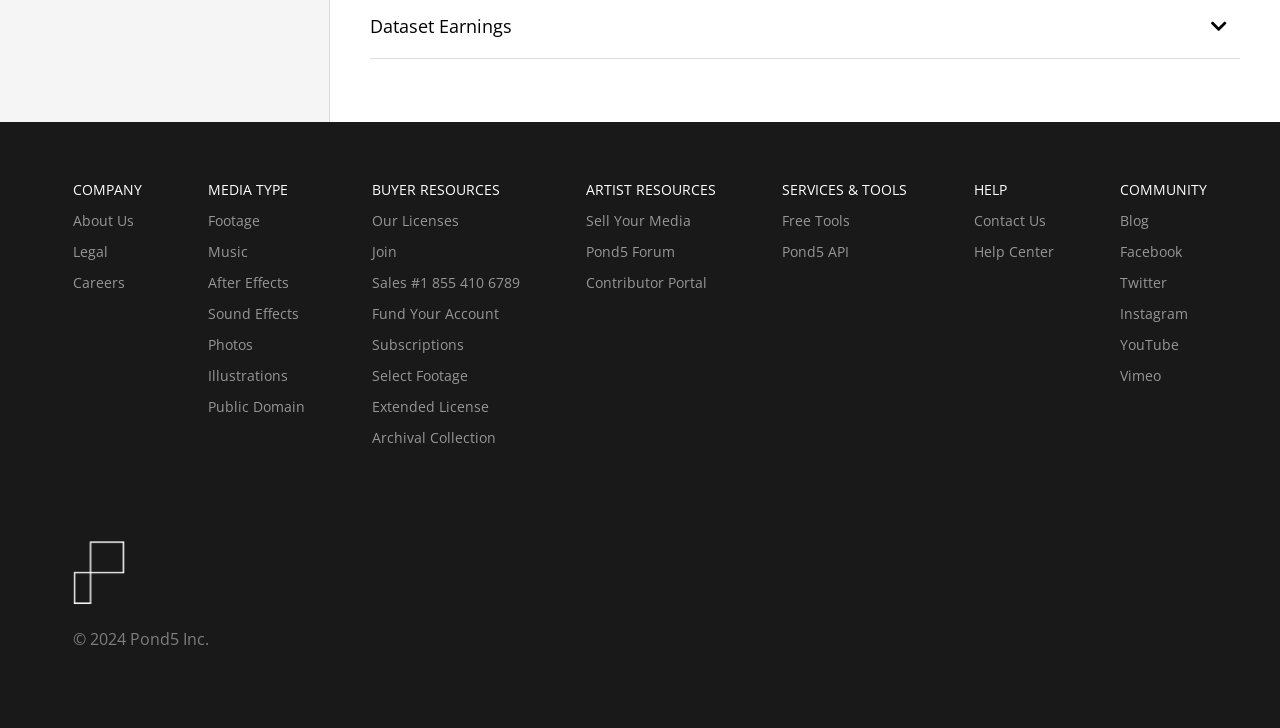Please provide a comprehensive response to the question based on the details in the image: How can buyers contact the website's support team?

The link 'Contact Us' under the 'HELP' section suggests that buyers can contact the website's support team through this feature. This implies that the website provides a way for buyers to reach out to the support team for assistance or inquiries.